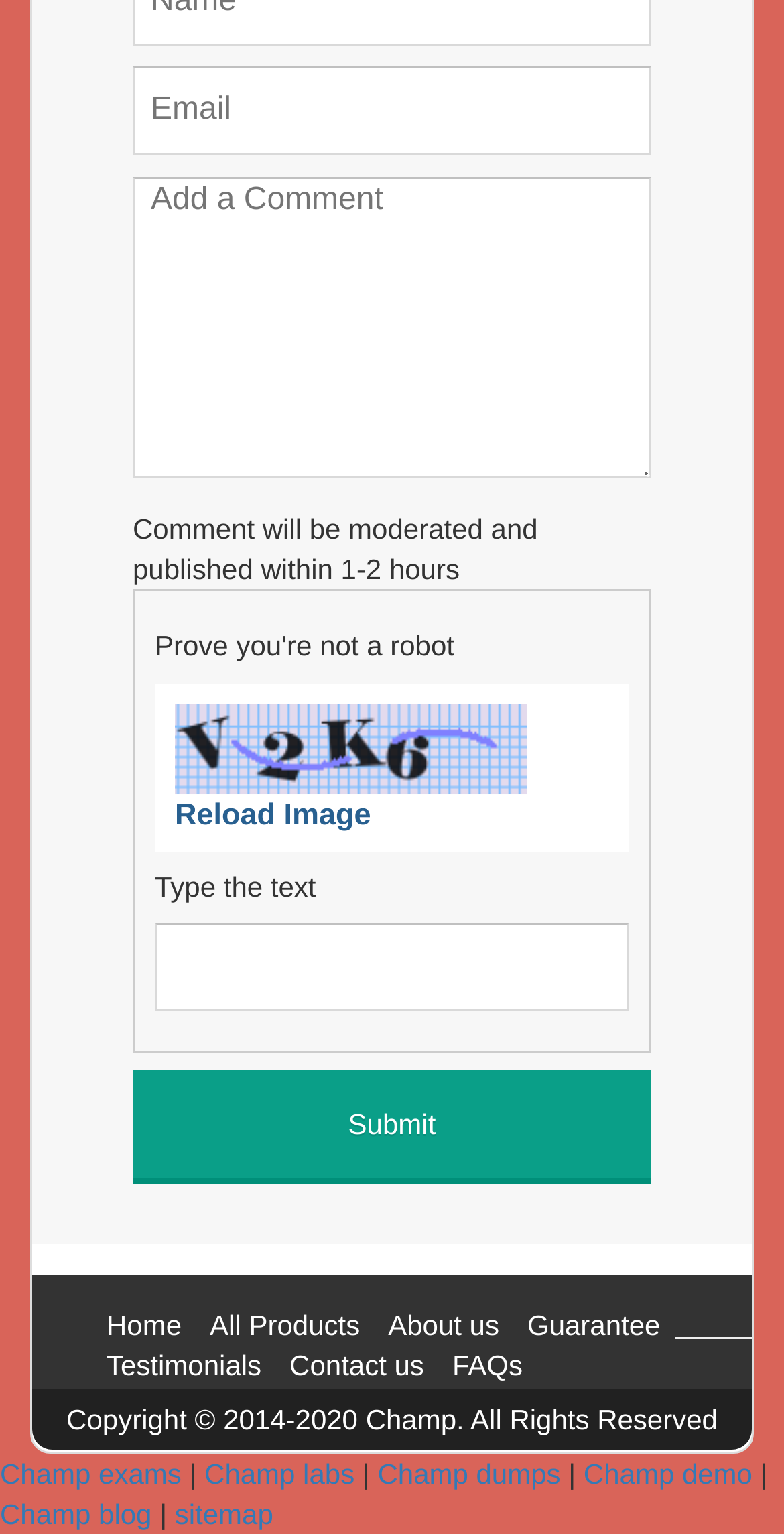Locate the bounding box of the UI element based on this description: "Testimonials". Provide four float numbers between 0 and 1 as [left, top, right, bottom].

[0.136, 0.88, 0.333, 0.901]